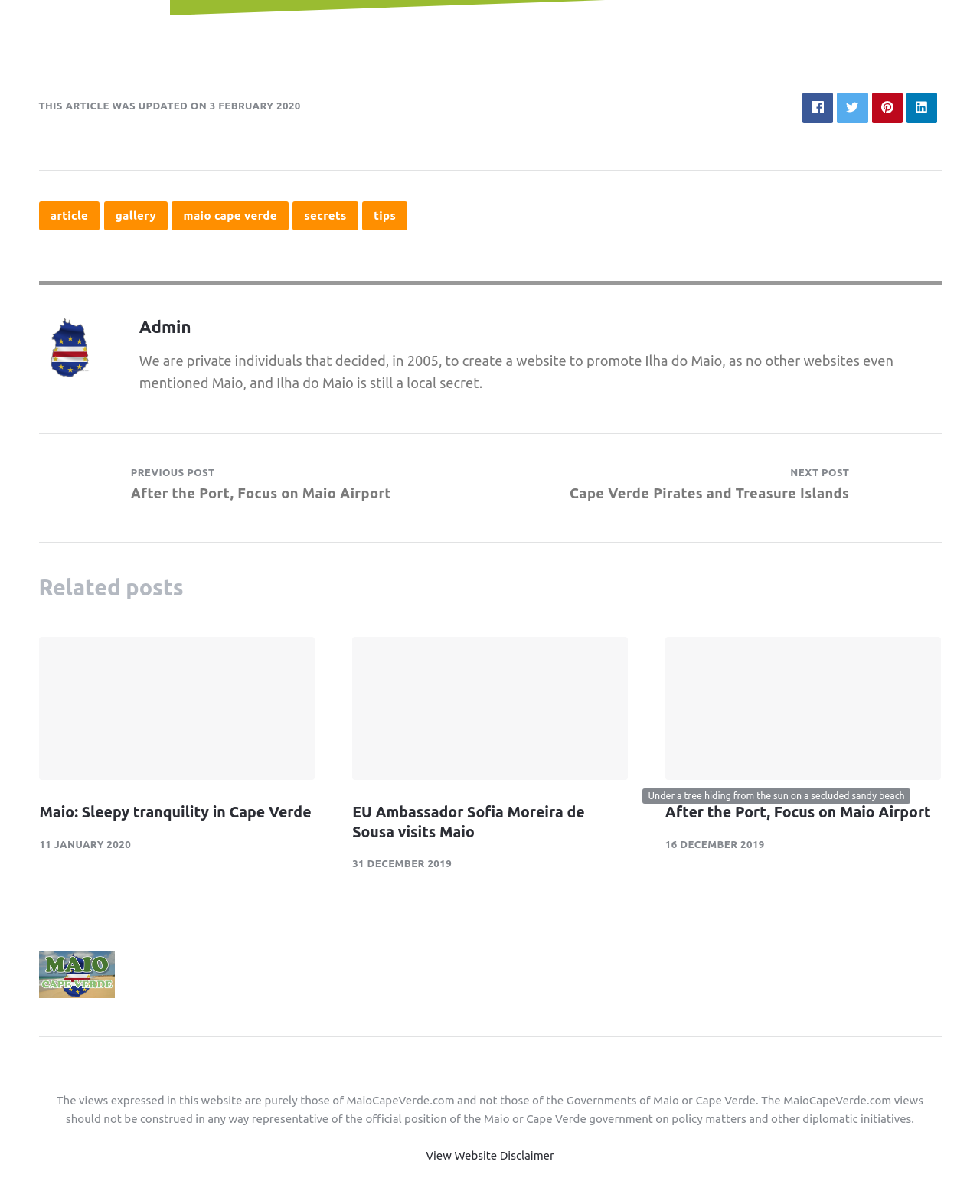Find the bounding box coordinates of the clickable area that will achieve the following instruction: "View the website disclaimer".

[0.434, 0.954, 0.565, 0.965]